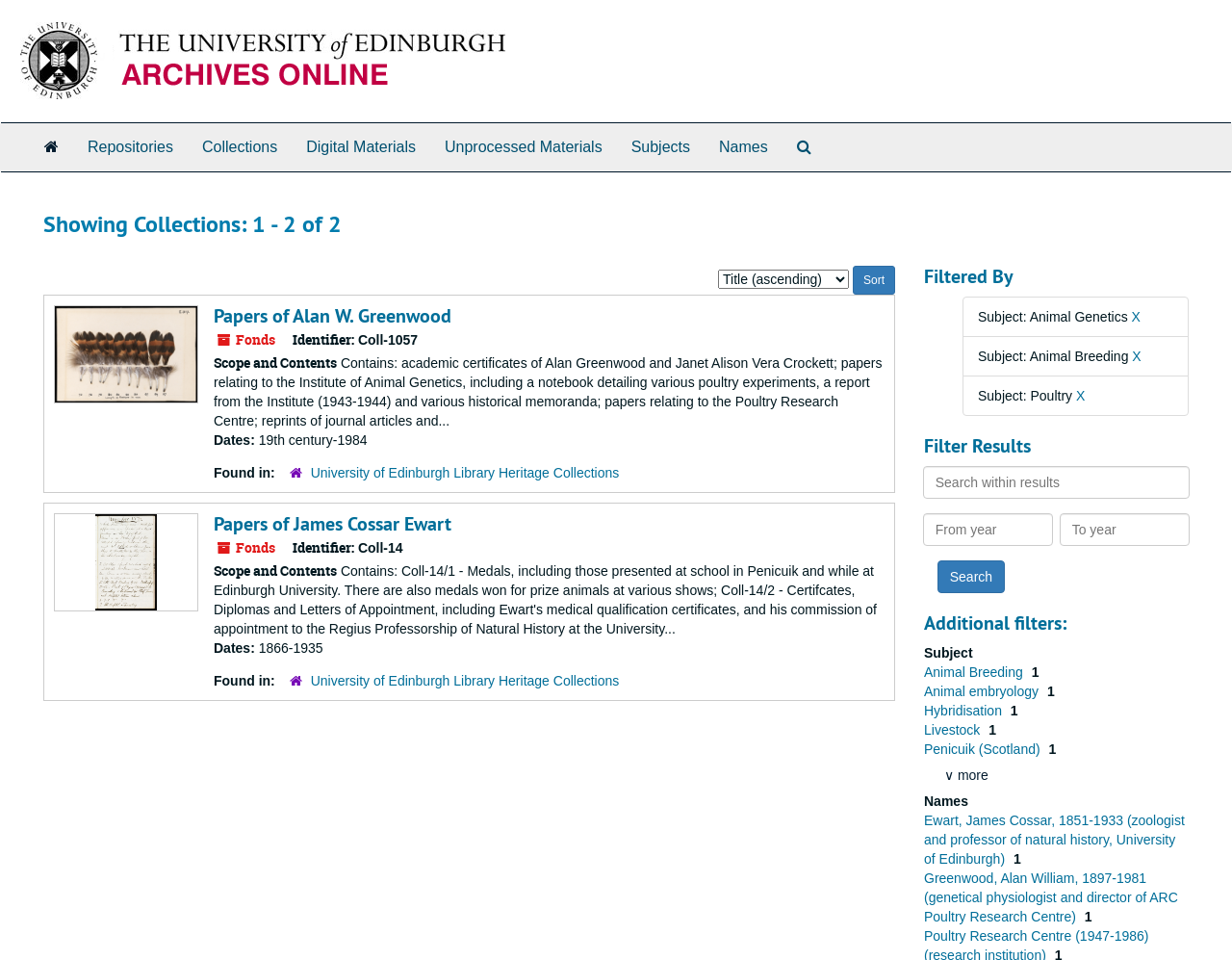Please predict the bounding box coordinates of the element's region where a click is necessary to complete the following instruction: "Filter by subject 'Animal Genetics'". The coordinates should be represented by four float numbers between 0 and 1, i.e., [left, top, right, bottom].

[0.794, 0.322, 0.918, 0.338]